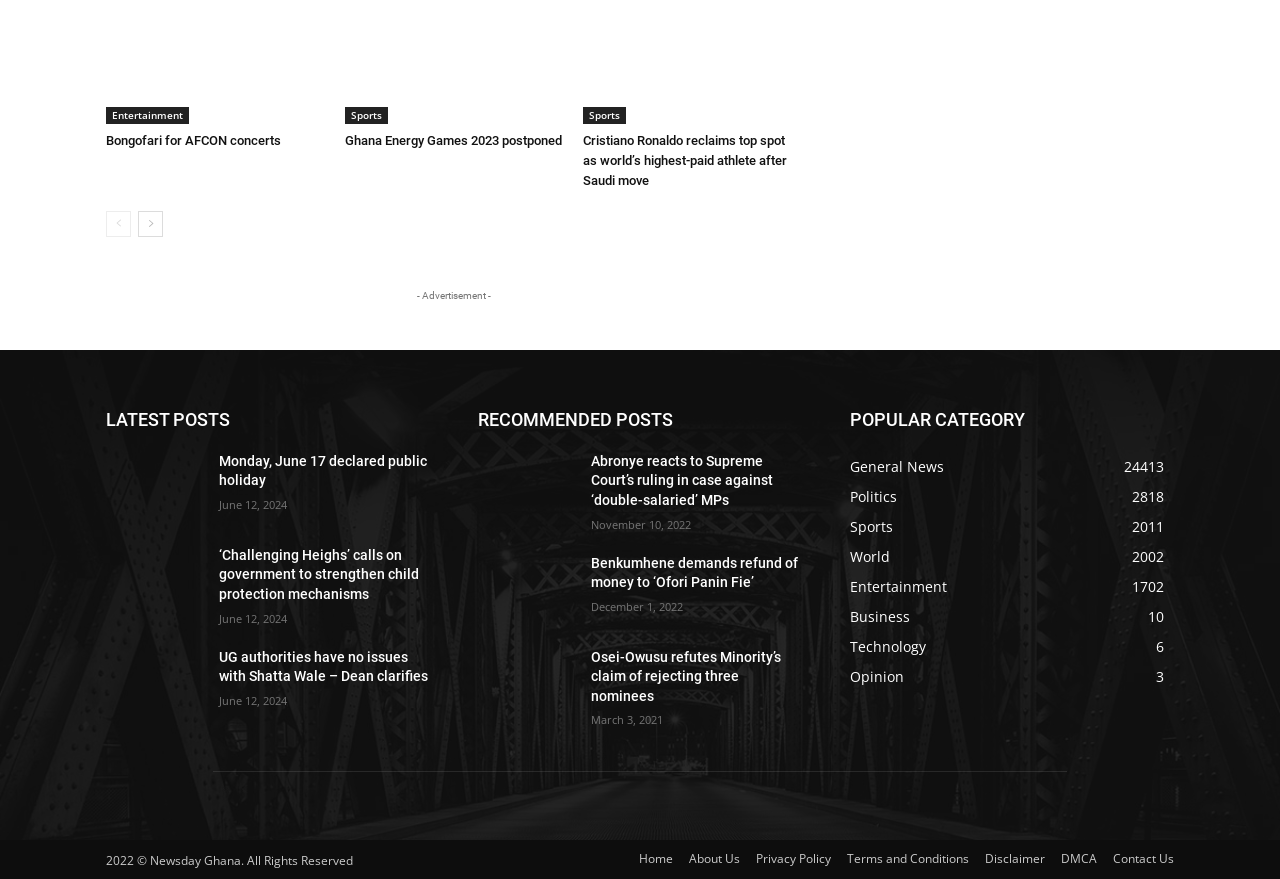Provide the bounding box coordinates of the area you need to click to execute the following instruction: "Click on Entertainment".

[0.083, 0.122, 0.148, 0.141]